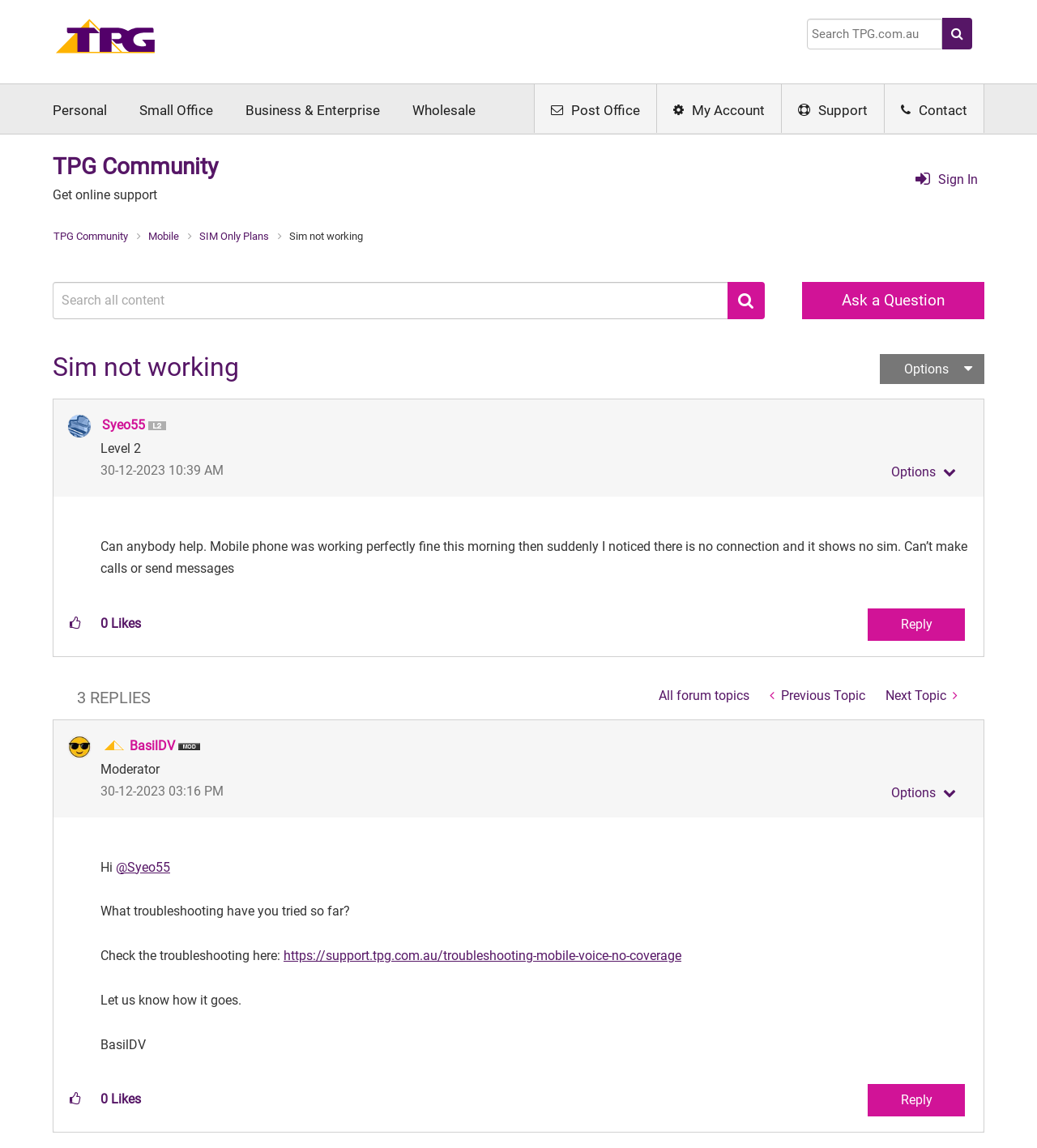Offer a thorough description of the webpage.

This webpage is a forum discussion page on the TPG Community website. At the top, there is a navigation bar with links to "Home", "Personal", "Small Office", "Business & Enterprise", "Wholesale", "Post Office", "My Account", "Support", and "Contact". Below the navigation bar, there is a search box and a button with a magnifying glass icon.

The main content of the page is a discussion thread about a mobile phone issue. The thread title "Sim not working" is displayed prominently at the top of the content area. Below the title, there is a breadcrumb navigation showing the path to the current thread.

The original post is from a user named Syeo55, who describes an issue with their mobile phone suddenly losing connection and showing no SIM. The post includes the user's profile picture and a timestamp indicating when the post was made.

Below the original post, there are three replies from other users, including a moderator named BasilDV. Each reply includes the user's profile picture, a timestamp, and the reply text. The replies are formatted with a clear hierarchy, with the original post at the top and the replies indented below.

To the right of the original post and each reply, there are buttons to show a post option menu and to give kudos to the post. There is also a "Reply" link at the bottom of each post.

At the bottom of the page, there are links to "All forum topics", "Previous Topic", and "Next Topic".